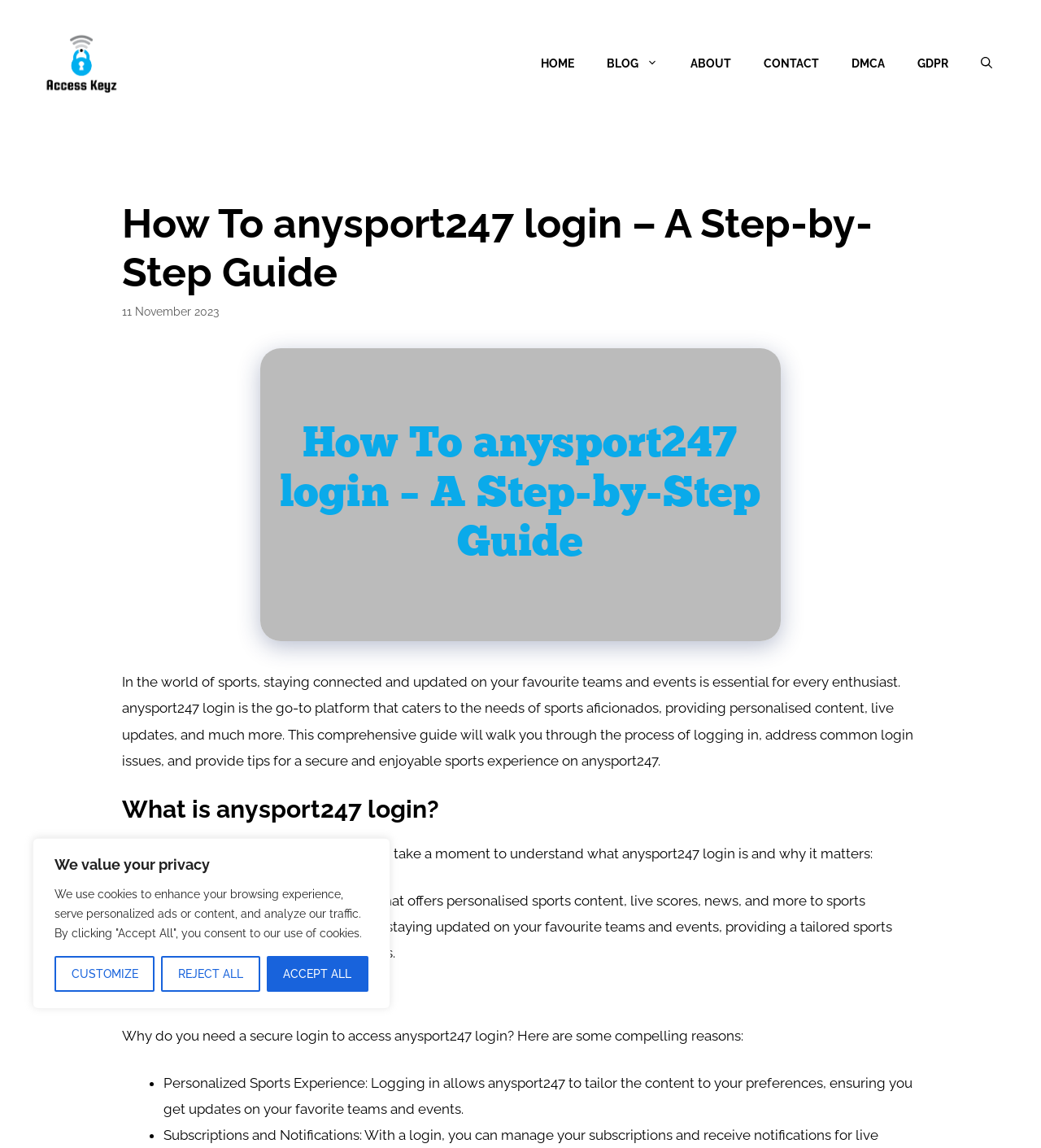Please provide a detailed answer to the question below based on the screenshot: 
When was this webpage last updated?

The webpage displays a timestamp indicating when it was last updated, which is 11 November 2023. This suggests that the content on the webpage is current as of this date.